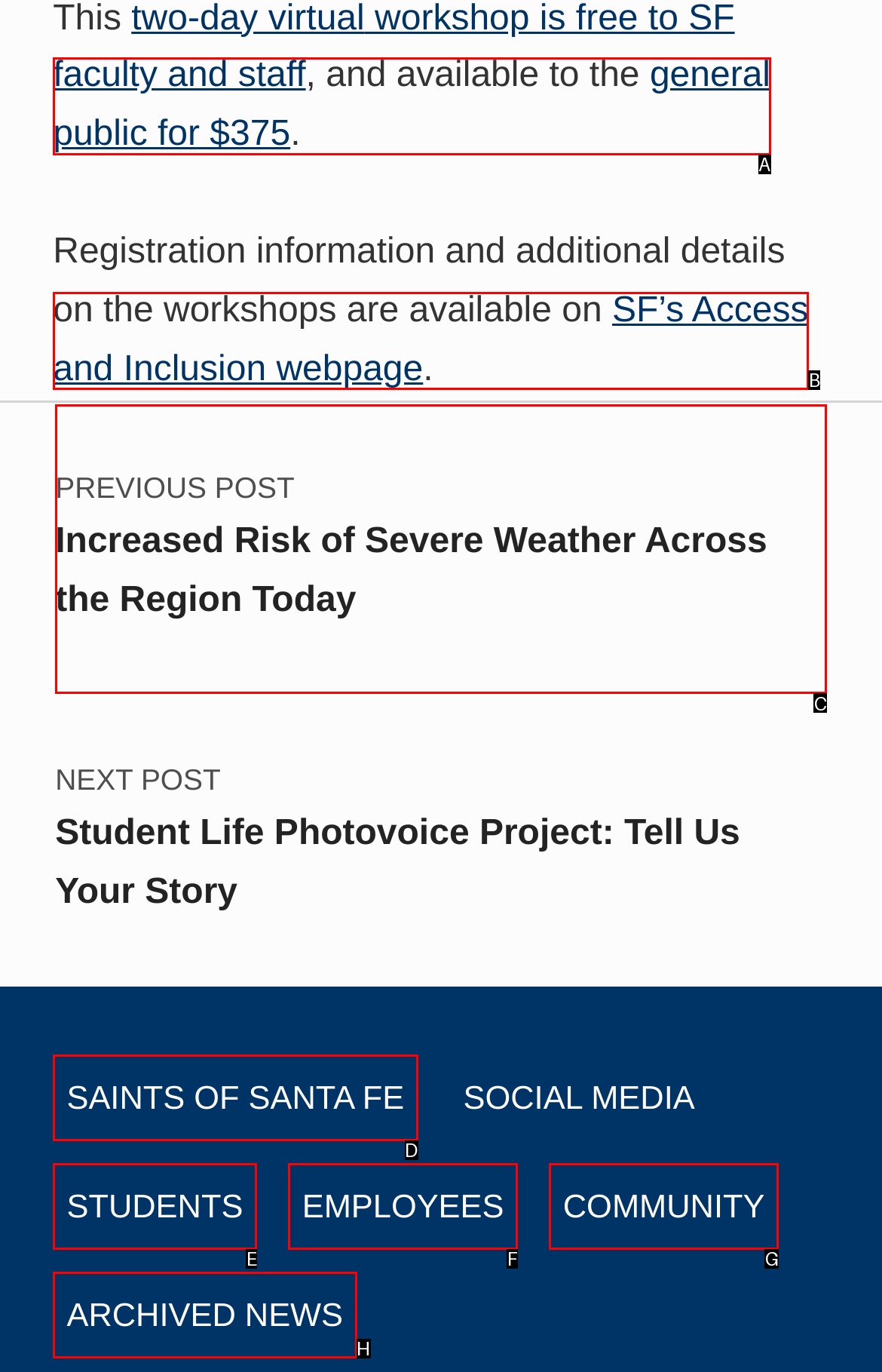Refer to the element description: SF’s Access and Inclusion webpage and identify the matching HTML element. State your answer with the appropriate letter.

B